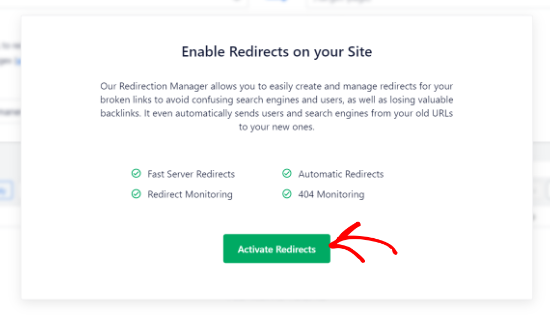Refer to the image and provide an in-depth answer to the question: 
What is the function of the 'Activate Redirects' button?

The 'Activate Redirects' button is a crucial element in the interface, and its primary function is to initiate the redirect process, which enables the website to redirect broken links and prevent dead links, thereby improving user experience and search engine rankings.